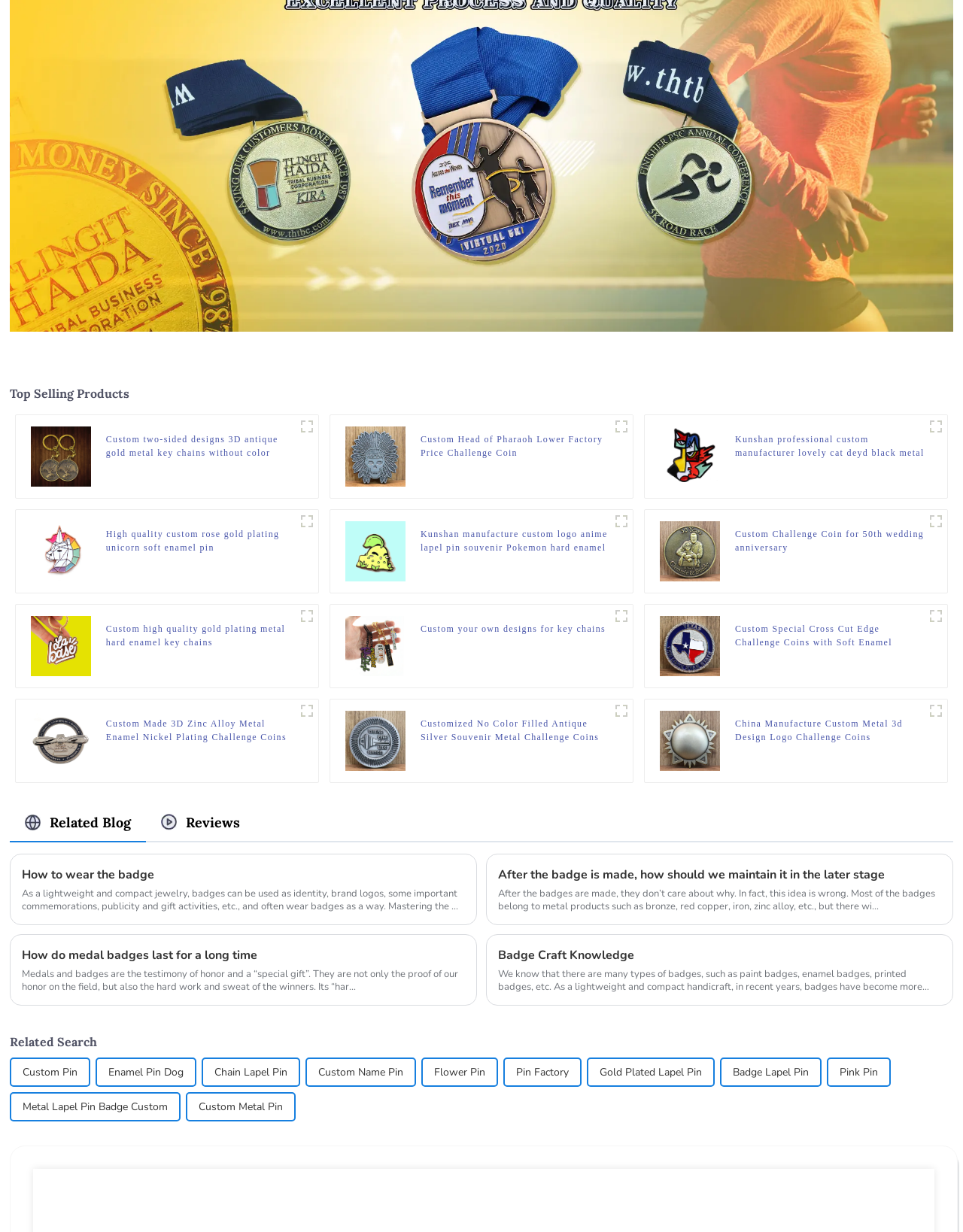Locate the UI element described by Pin Factory in the provided webpage screenshot. Return the bounding box coordinates in the format (top-left x, top-left y, bottom-right x, bottom-right y), ensuring all values are between 0 and 1.

[0.536, 0.859, 0.59, 0.881]